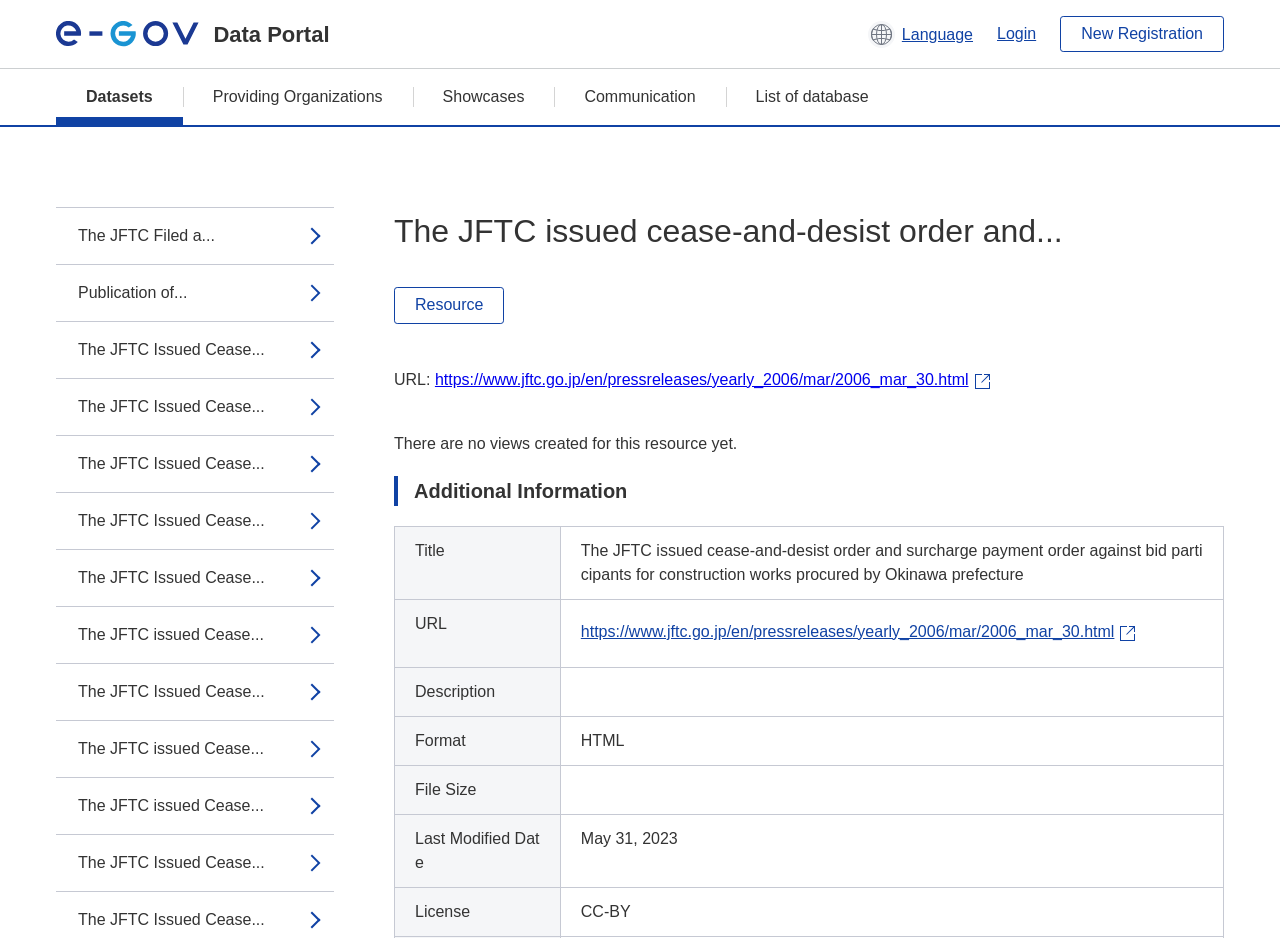Please determine the bounding box coordinates of the element's region to click in order to carry out the following instruction: "View datasets". The coordinates should be four float numbers between 0 and 1, i.e., [left, top, right, bottom].

[0.044, 0.074, 0.143, 0.133]